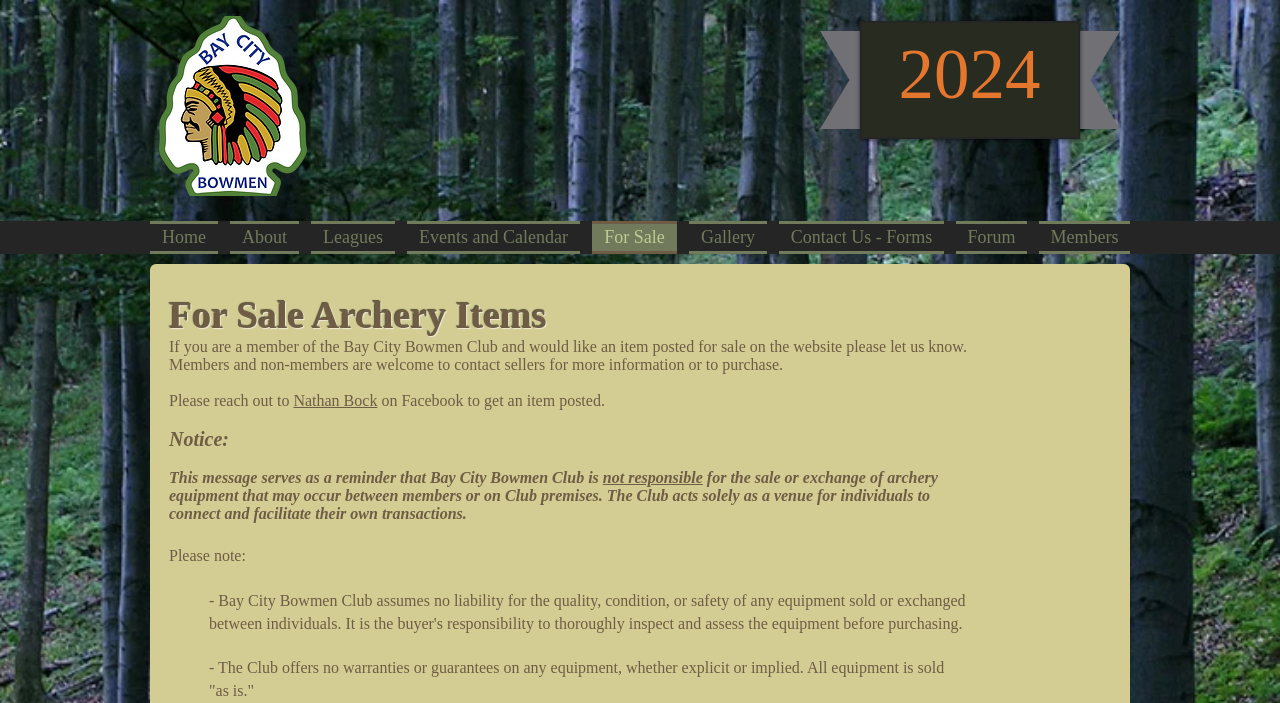Detail the various sections and features of the webpage.

The webpage is about the Bay City Bowmen Club, specifically the "For Sale" section, where members can post archery equipment for sale. At the top of the page, there is a navigation menu with links to different sections of the website, including "Home", "About", "Leagues", "Events and Calendar", "For Sale", "Gallery", "Contact Us - Forms", "Forum", and "Members". 

Below the navigation menu, there is a heading "For Sale Archery Items" followed by a paragraph of text explaining the purpose of the page and how members can post items for sale. The text also mentions that non-members can contact sellers for more information or to purchase items.

Further down the page, there is a notice section with three separate notices. The first notice reminds users to contact a specific person, Nathan Bock, on Facebook to post an item for sale. The second notice states that the Bay City Bowmen Club is not responsible for the sale or exchange of archery equipment between members or on Club premises. The third notice lists the terms of the sale, including that the Club offers no warranties or guarantees on any equipment.

There is also a small text element at the top right of the page displaying the year "2024".